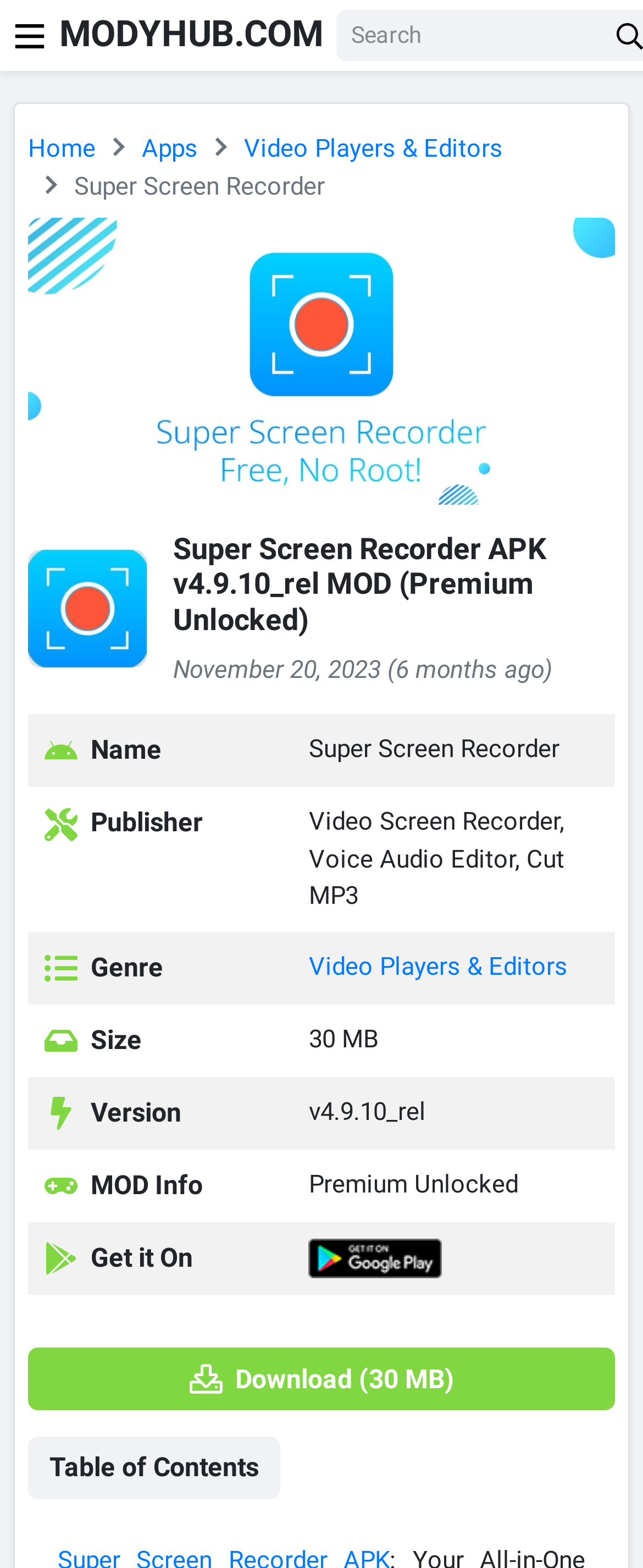Identify the main heading from the webpage and provide its text content.

Super Screen Recorder APK v4.9.10_rel MOD (Premium Unlocked)